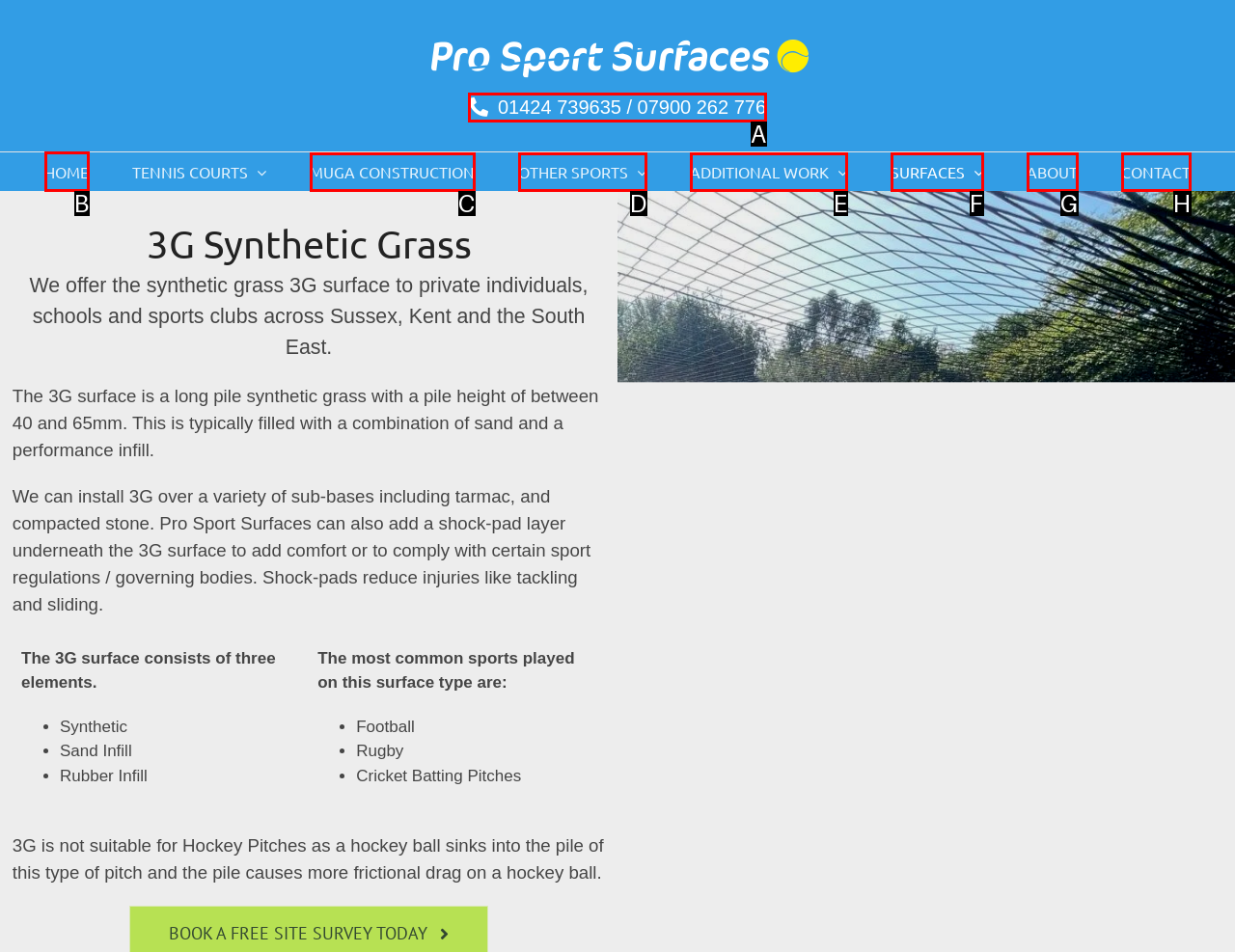Determine which HTML element should be clicked to carry out the following task: Search for products Respond with the letter of the appropriate option.

None